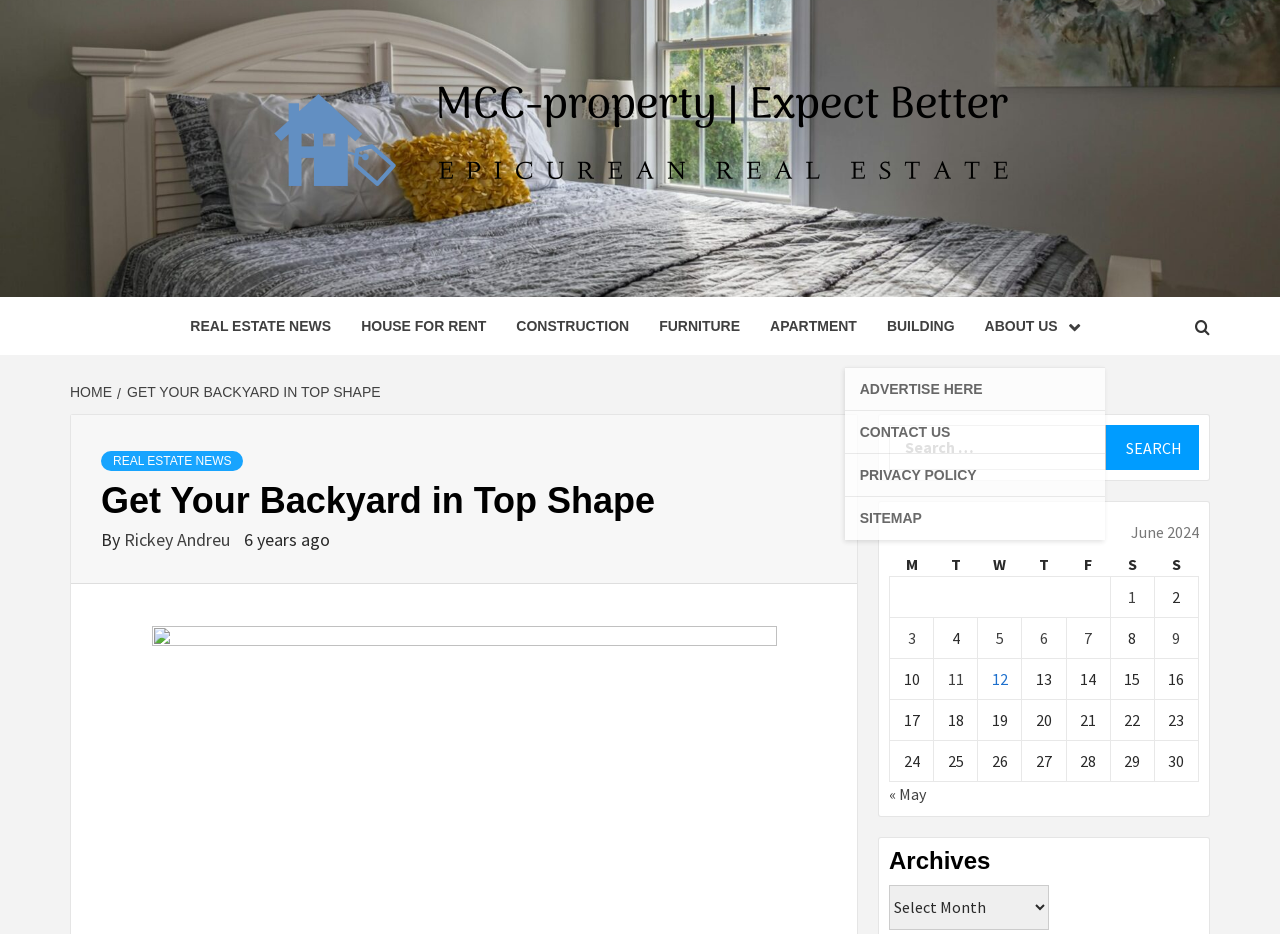Please give the bounding box coordinates of the area that should be clicked to fulfill the following instruction: "Search for something". The coordinates should be in the format of four float numbers from 0 to 1, i.e., [left, top, right, bottom].

[0.695, 0.455, 0.937, 0.503]